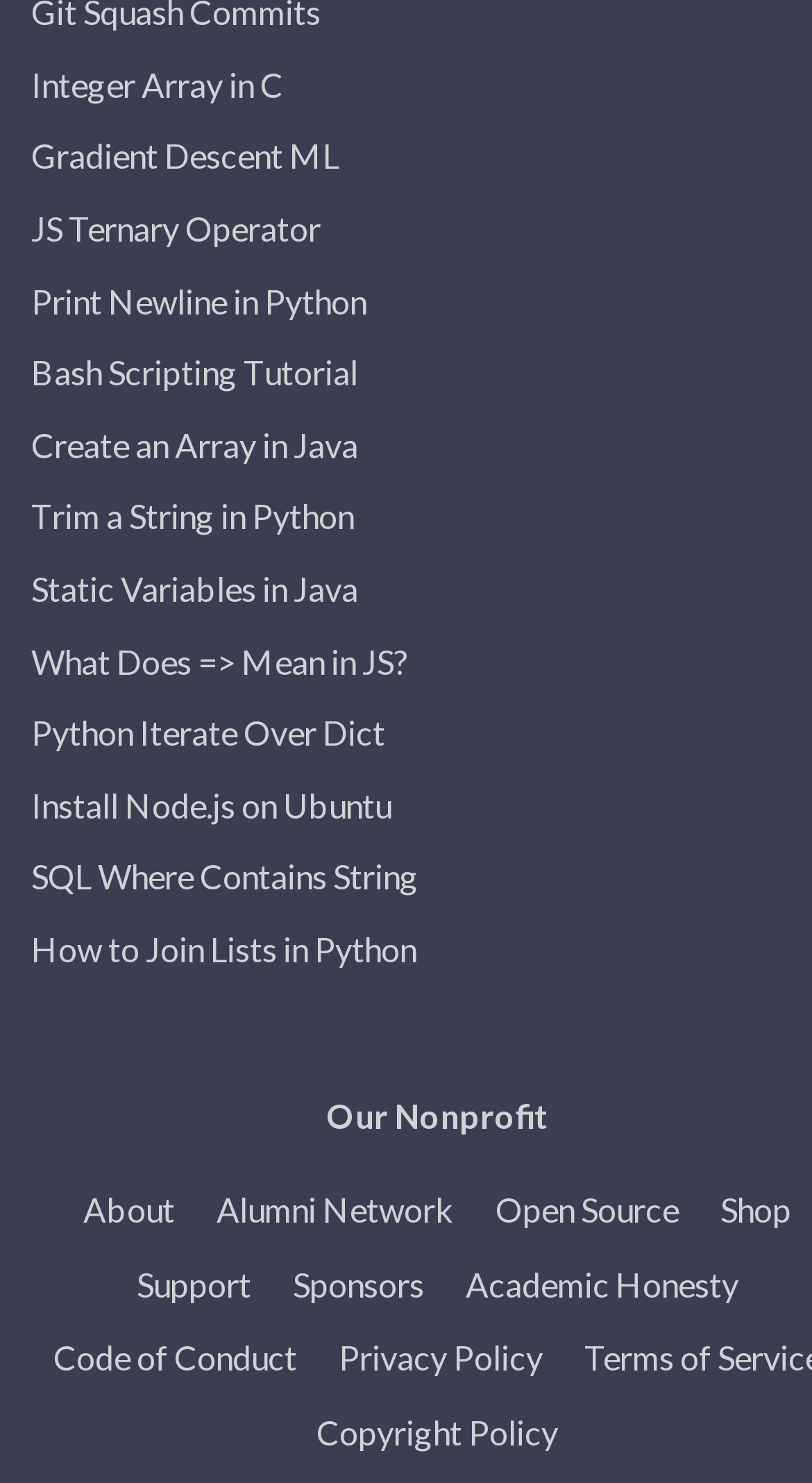Identify the bounding box coordinates of the clickable region to carry out the given instruction: "Explore Open Source projects".

[0.585, 0.791, 0.862, 0.841]